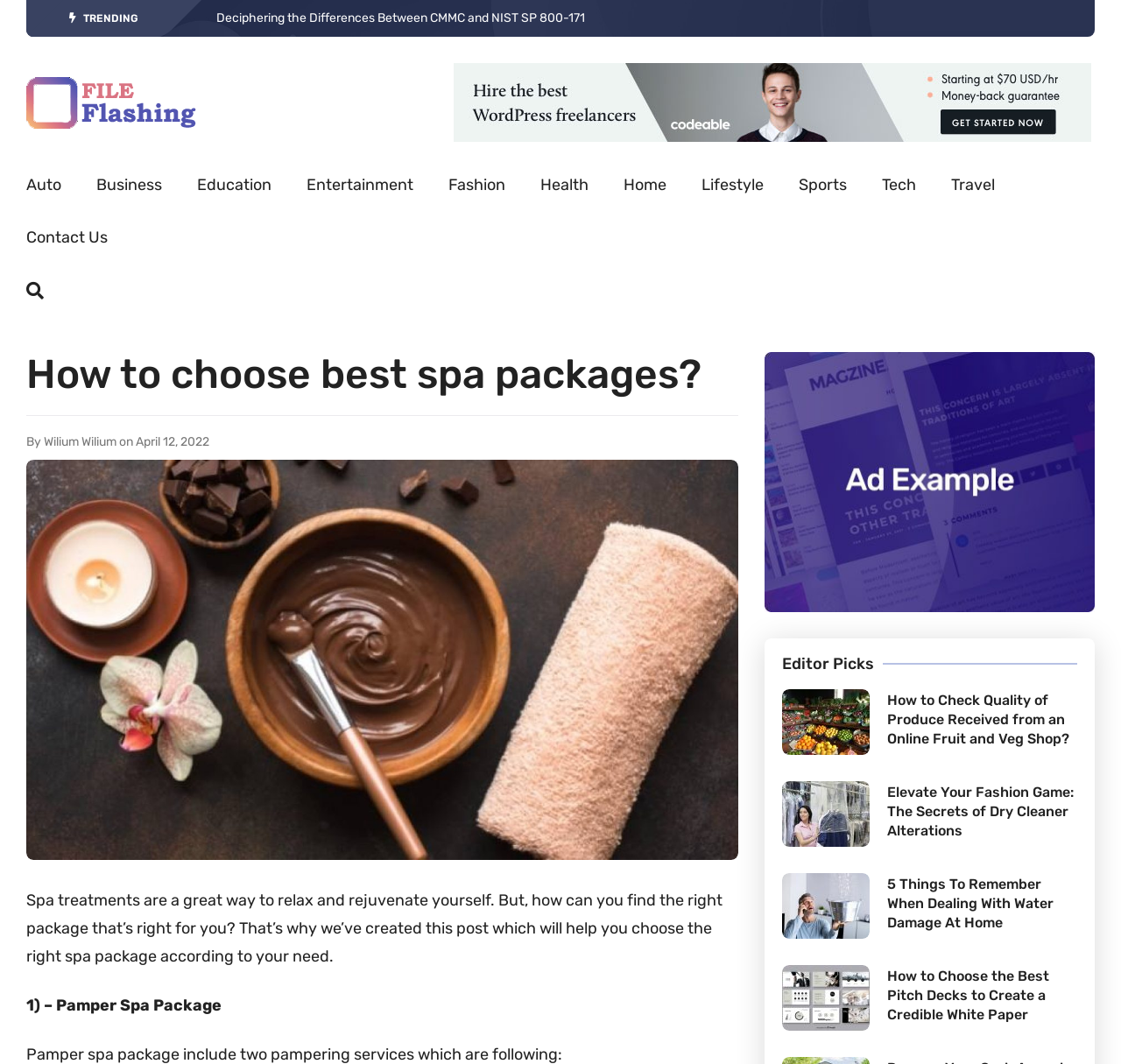Given the element description "Wilium Wilium", identify the bounding box of the corresponding UI element.

[0.039, 0.408, 0.104, 0.422]